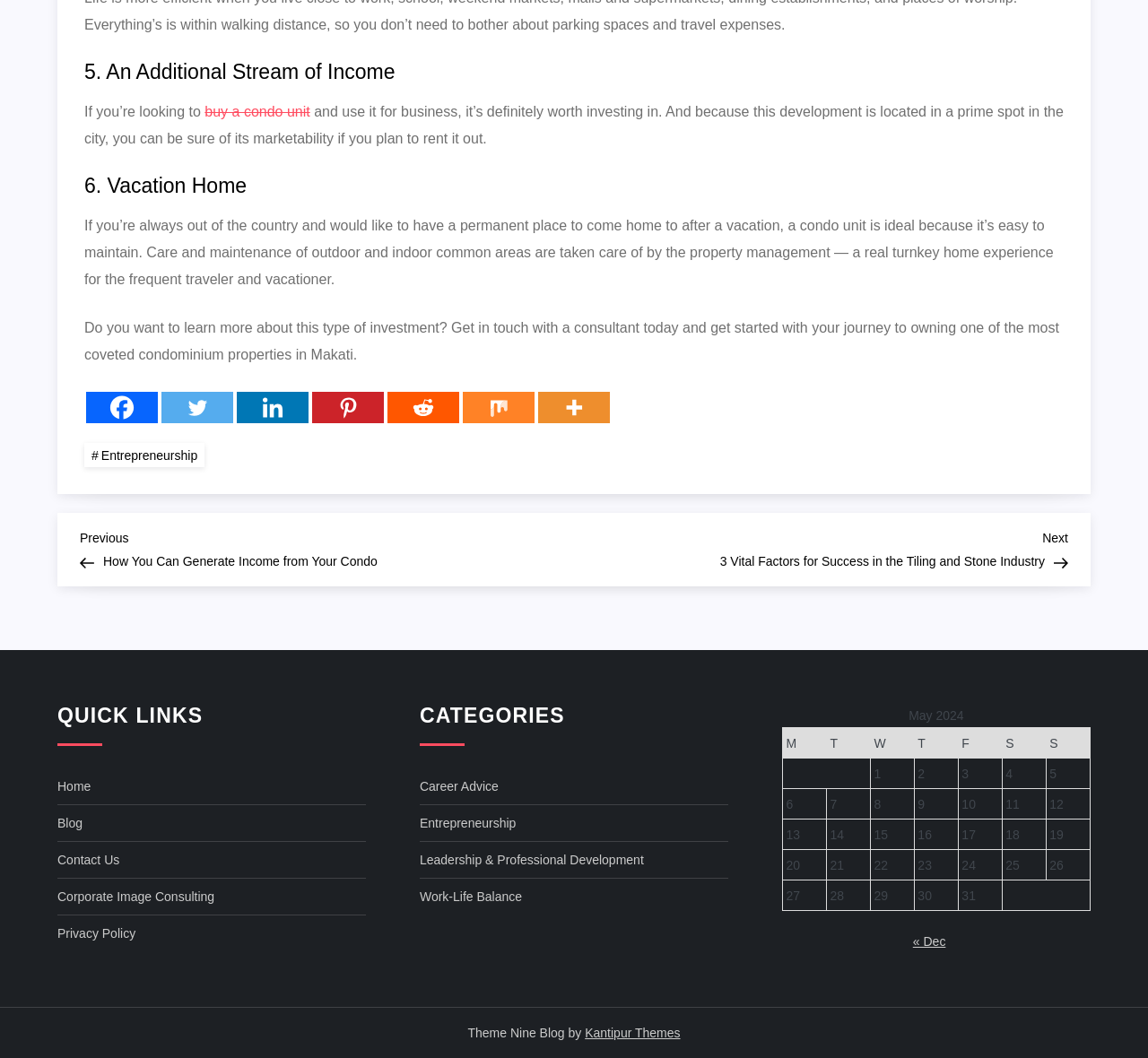Extract the bounding box coordinates of the UI element described: "parent_node: PRACTICE AREAS aria-label="Toggle Dropdown"". Provide the coordinates in the format [left, top, right, bottom] with values ranging from 0 to 1.

None